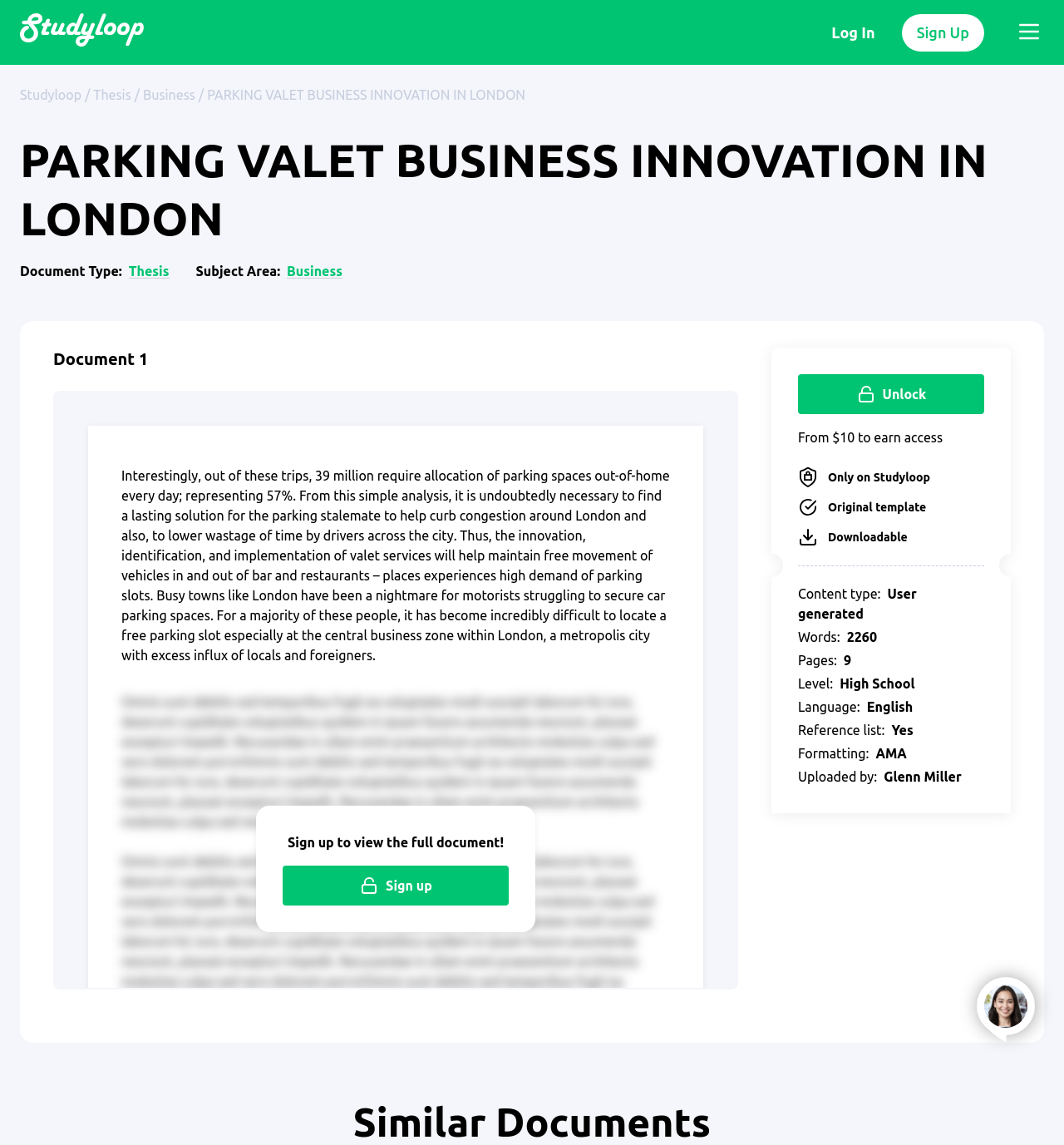Produce an elaborate caption capturing the essence of the webpage.

This webpage appears to be a thesis example on "PARKING VALET BUSINESS INNOVATION IN LONDON" provided by a homework help service. At the top left, there is a logo with a link and an image. Next to it, there are two lines of text: "A-Plus Homework Help" and "For College Students". On the top right, there are two buttons: "Log In" and "Sign Up", followed by a menu button that expands to reveal a navigation menu with links to "Studyloop", "Thesis", "Business", and "PARKING VALET BUSINESS INNOVATION IN LONDON".

Below the navigation menu, there is a heading with the title "PARKING VALET BUSINESS INNOVATION IN LONDON". Underneath, there are two sections with labels "Document Type" and "Subject Area", each with a link to "Thesis" and "Business", respectively.

The main content of the webpage is a lengthy text that discusses the need for parking valet services in London to alleviate congestion and reduce time wastage by drivers. The text is divided into paragraphs and provides statistics and insights into the parking situation in London.

On the right side of the webpage, there is a section with details about the document, including the number of words, pages, level, language, and reference list. There is also information about the uploader, Glenn Miller.

At the bottom of the webpage, there are two buttons: "Sign up to view the full document!" and "Unlock" with a call-to-action to earn access to the document. Additionally, there is a button to open a chat window.